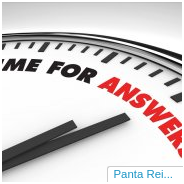What does the phrase 'Panta Rei...' mean in Greek?
Using the information from the image, give a concise answer in one word or a short phrase.

everything flows